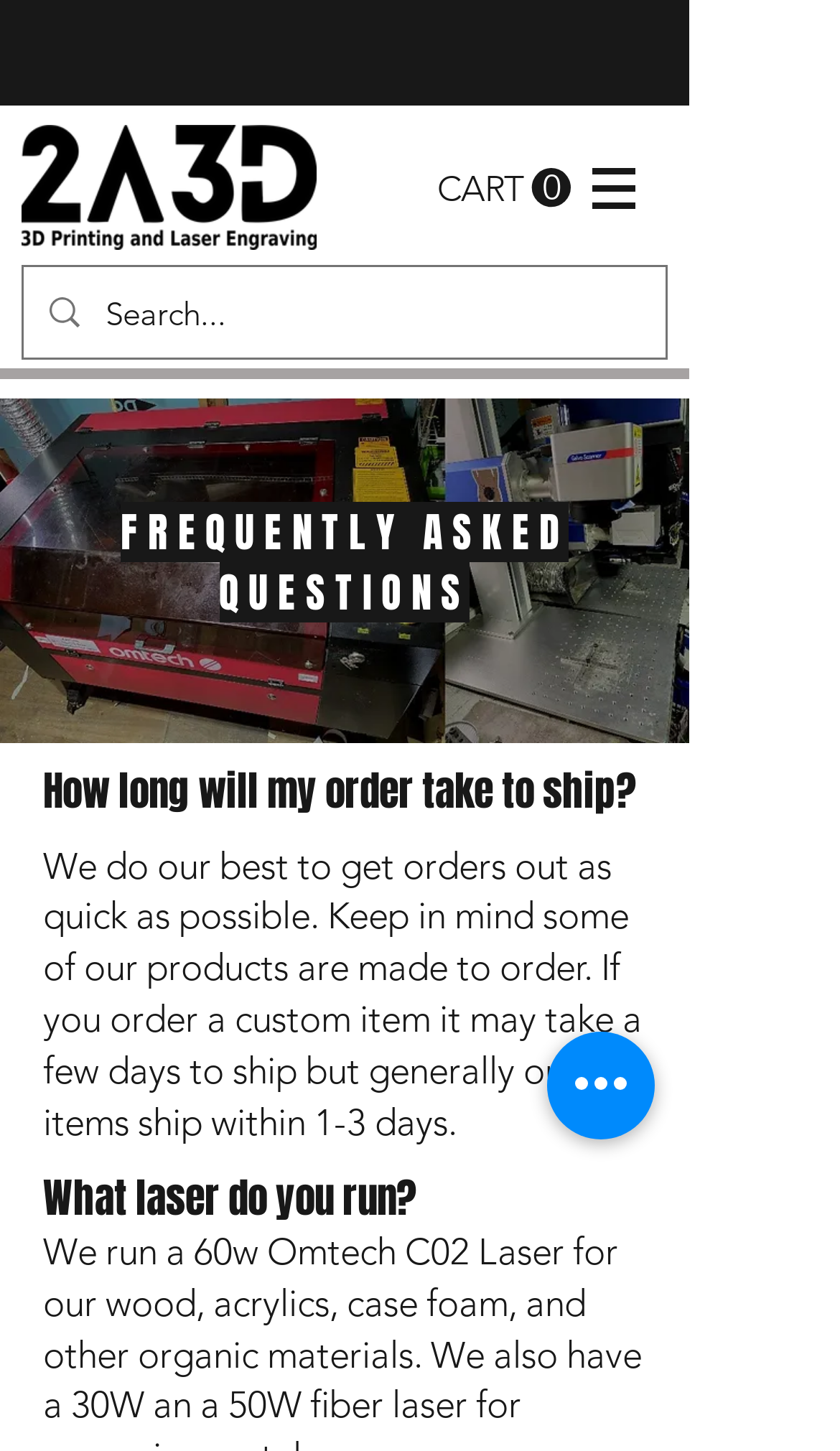Based on the element description "aria-label="Search..." name="q" placeholder="Search..."", predict the bounding box coordinates of the UI element.

[0.126, 0.184, 0.695, 0.246]